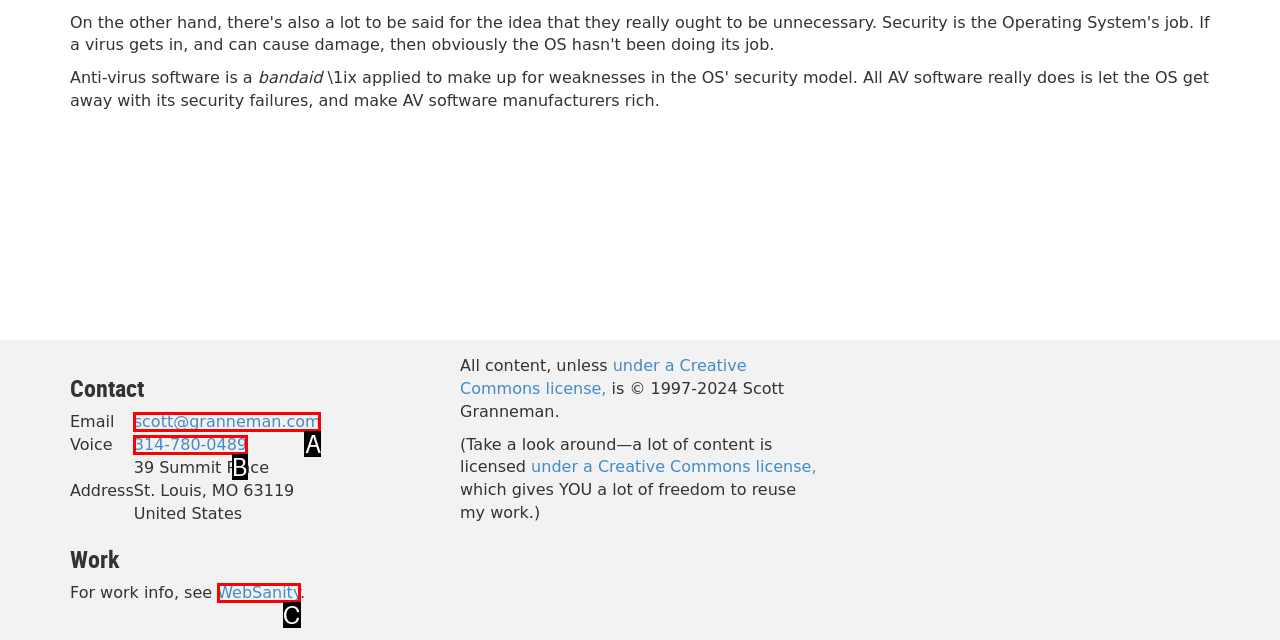Choose the letter that best represents the description: 314-780-0489. Answer with the letter of the selected choice directly.

B